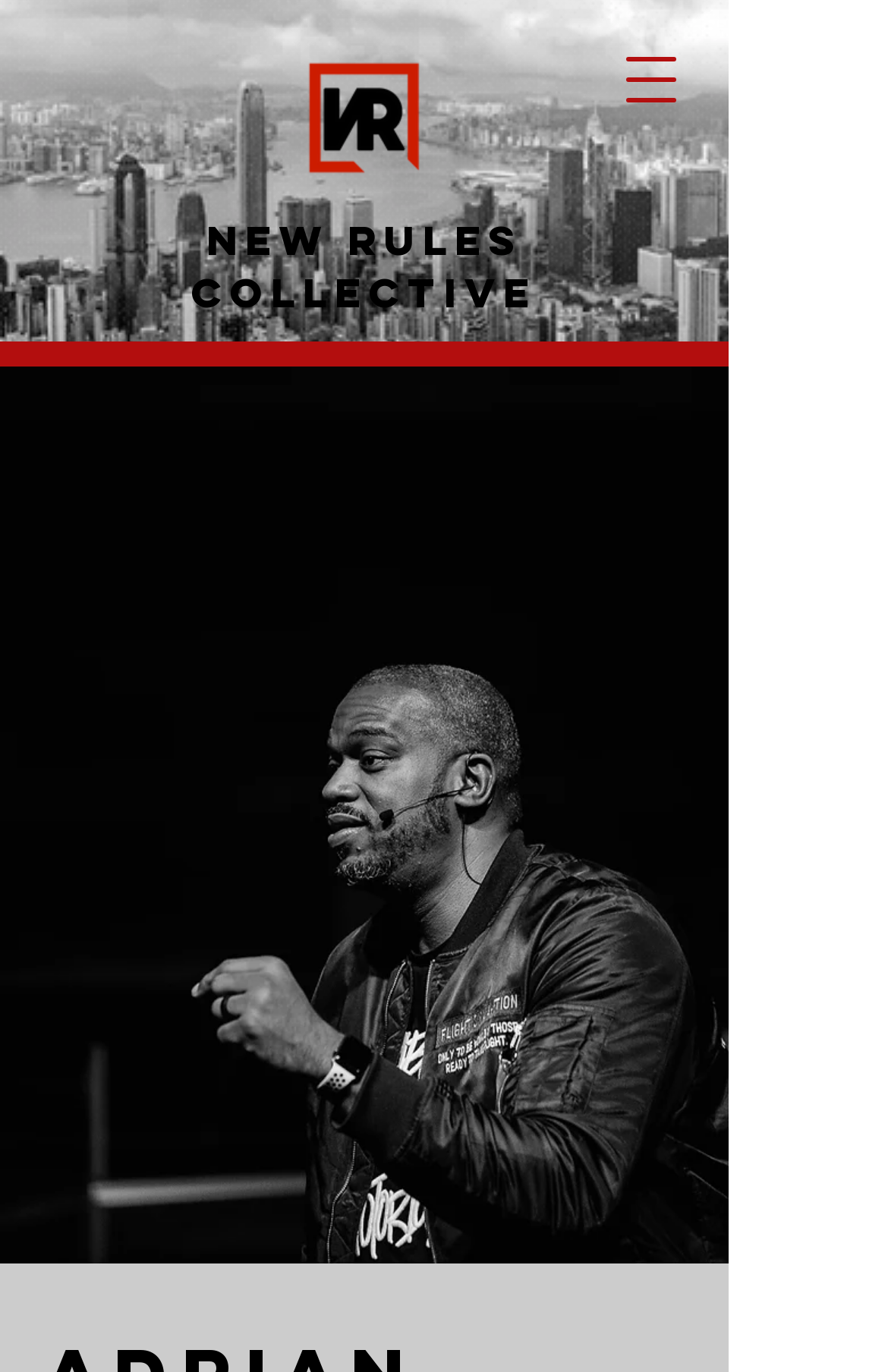Can you find the bounding box coordinates for the UI element given this description: "COLLECTIVE"? Provide the coordinates as four float numbers between 0 and 1: [left, top, right, bottom].

[0.215, 0.194, 0.605, 0.232]